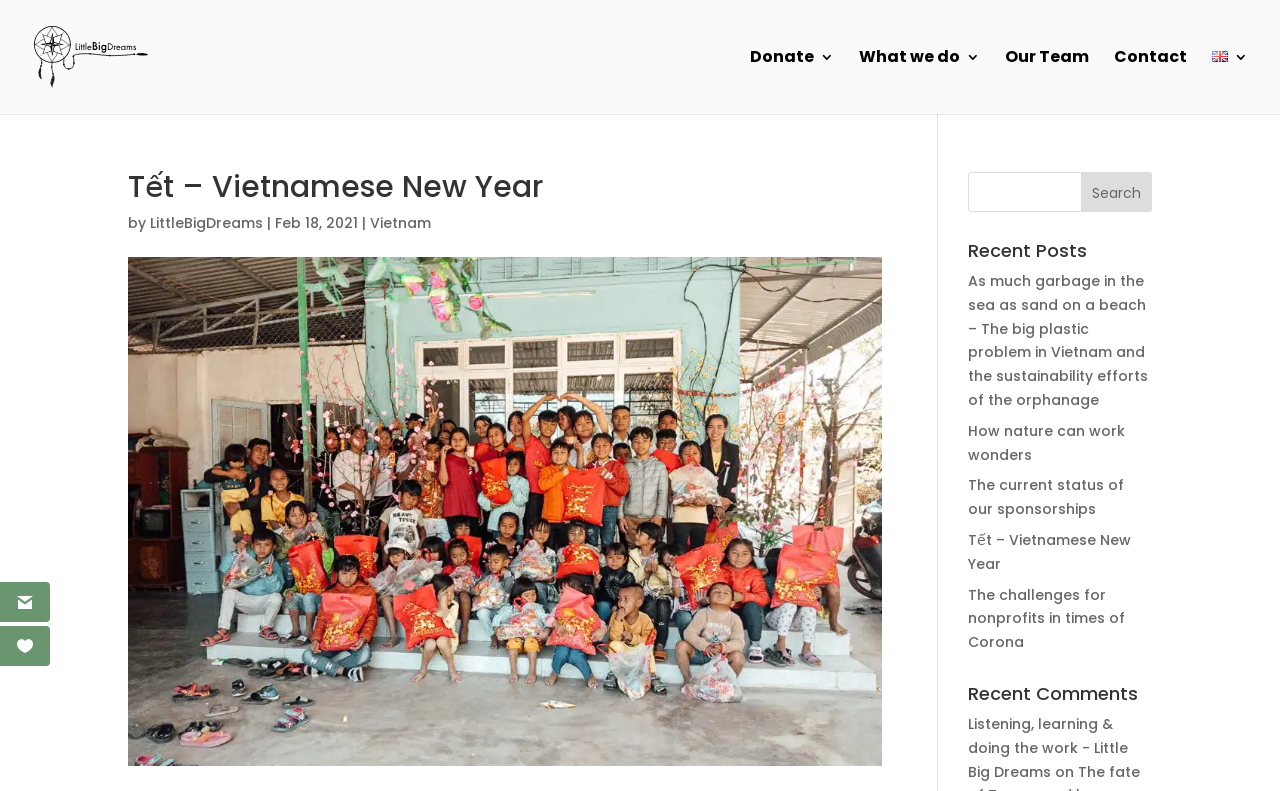What is the date of the latest article?
Please use the image to provide an in-depth answer to the question.

The date of the latest article can be found below the title 'Tết – Vietnamese New Year', where it is written as 'by LittleBigDreams | Feb 18, 2021'.